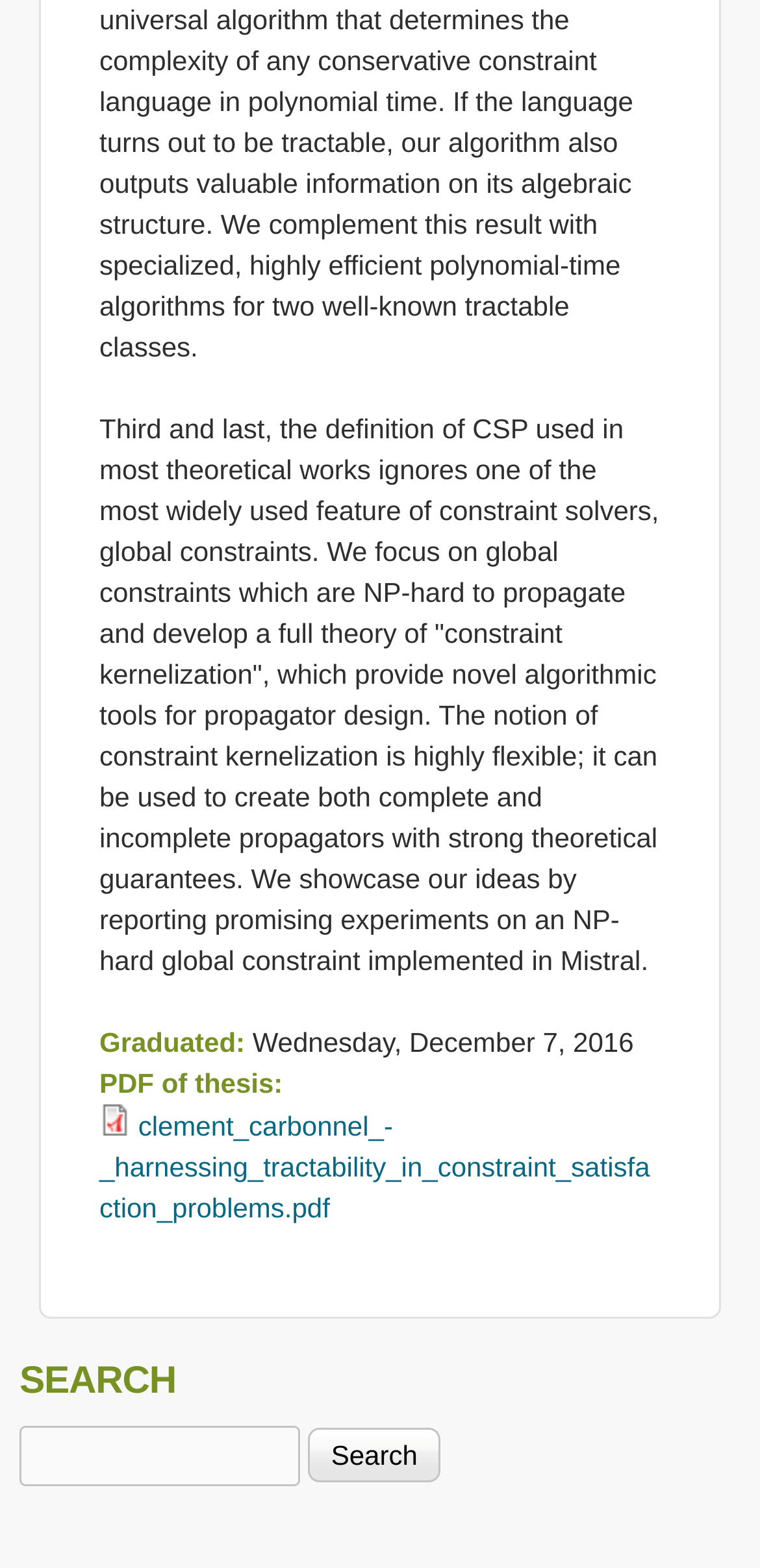Provide a brief response to the question below using a single word or phrase: 
What is the topic of the thesis?

Constraint satisfaction problems